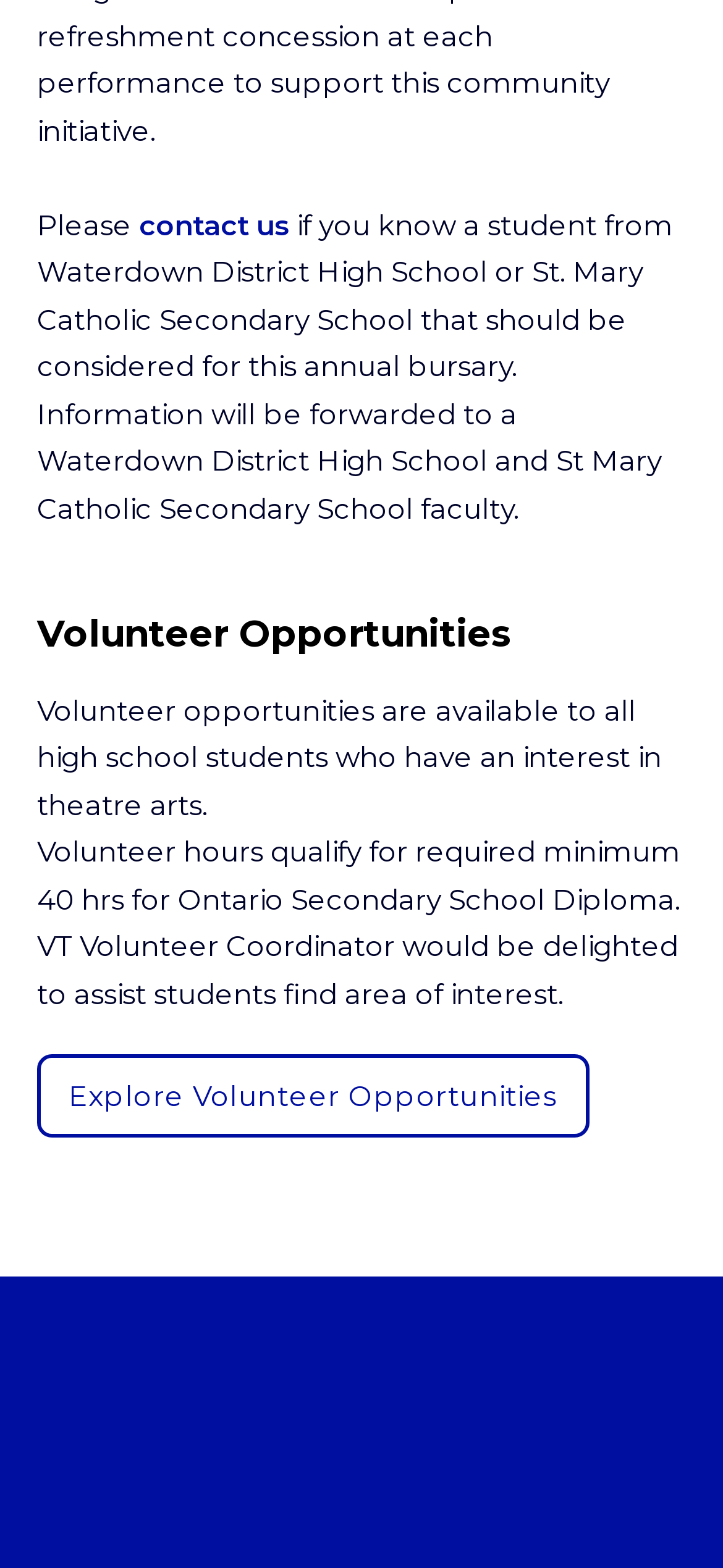Use a single word or phrase to answer the question:
Who can assist students in finding volunteer opportunities?

VT Volunteer Coordinator